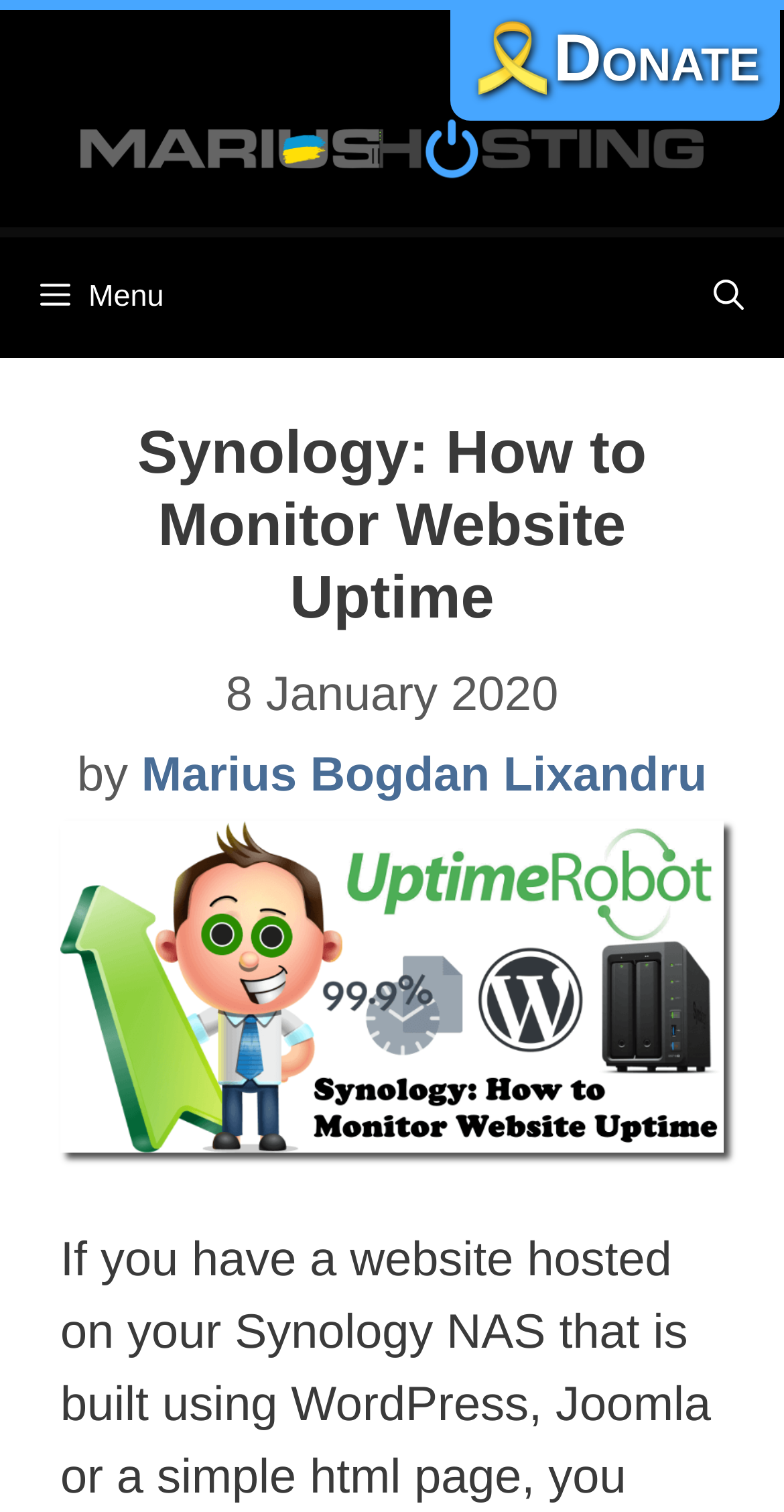Please provide a comprehensive response to the question based on the details in the image: What is the topic of the article?

I determined the topic by analyzing the heading element within the header section, which contains the text 'Synology: How to Monitor Website Uptime'.